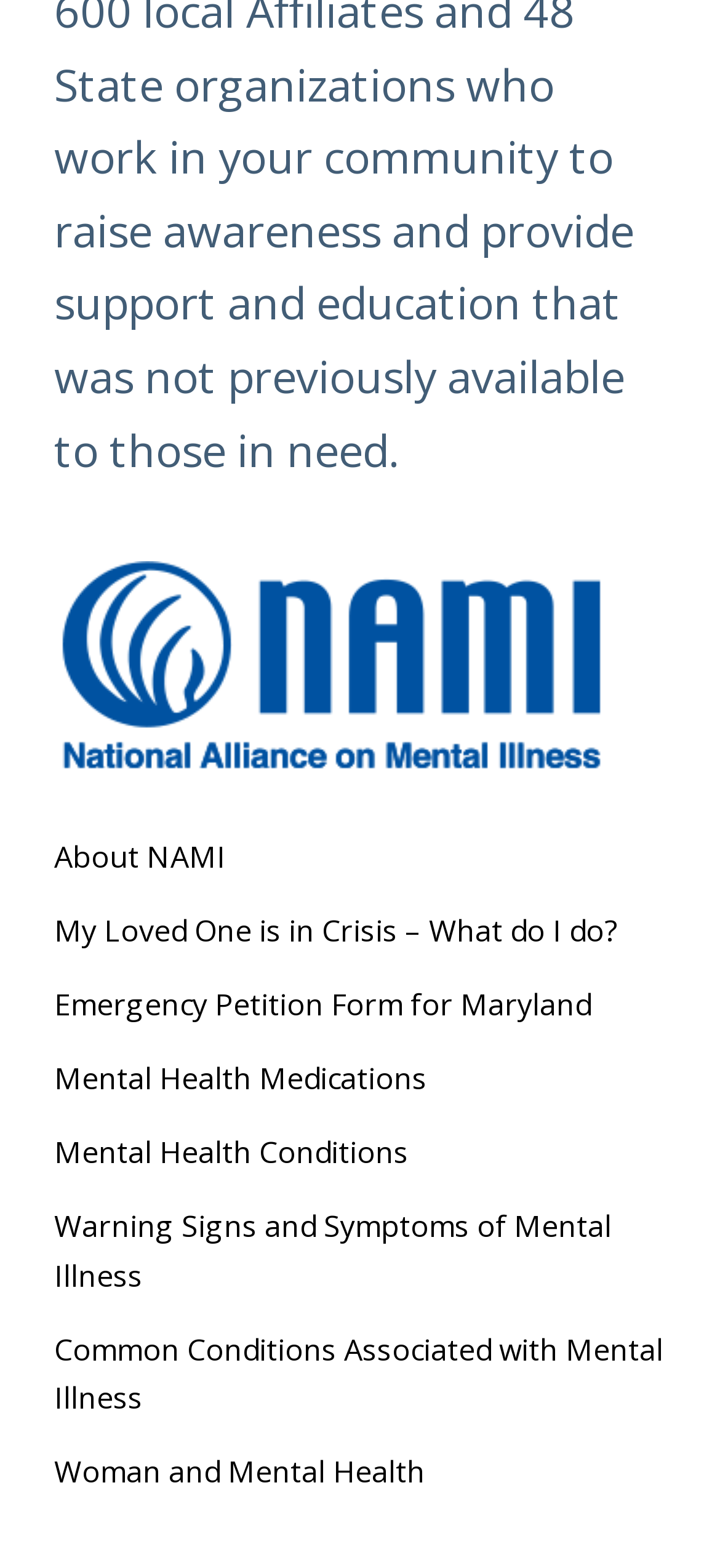How many links are there on the webpage? Look at the image and give a one-word or short phrase answer.

8